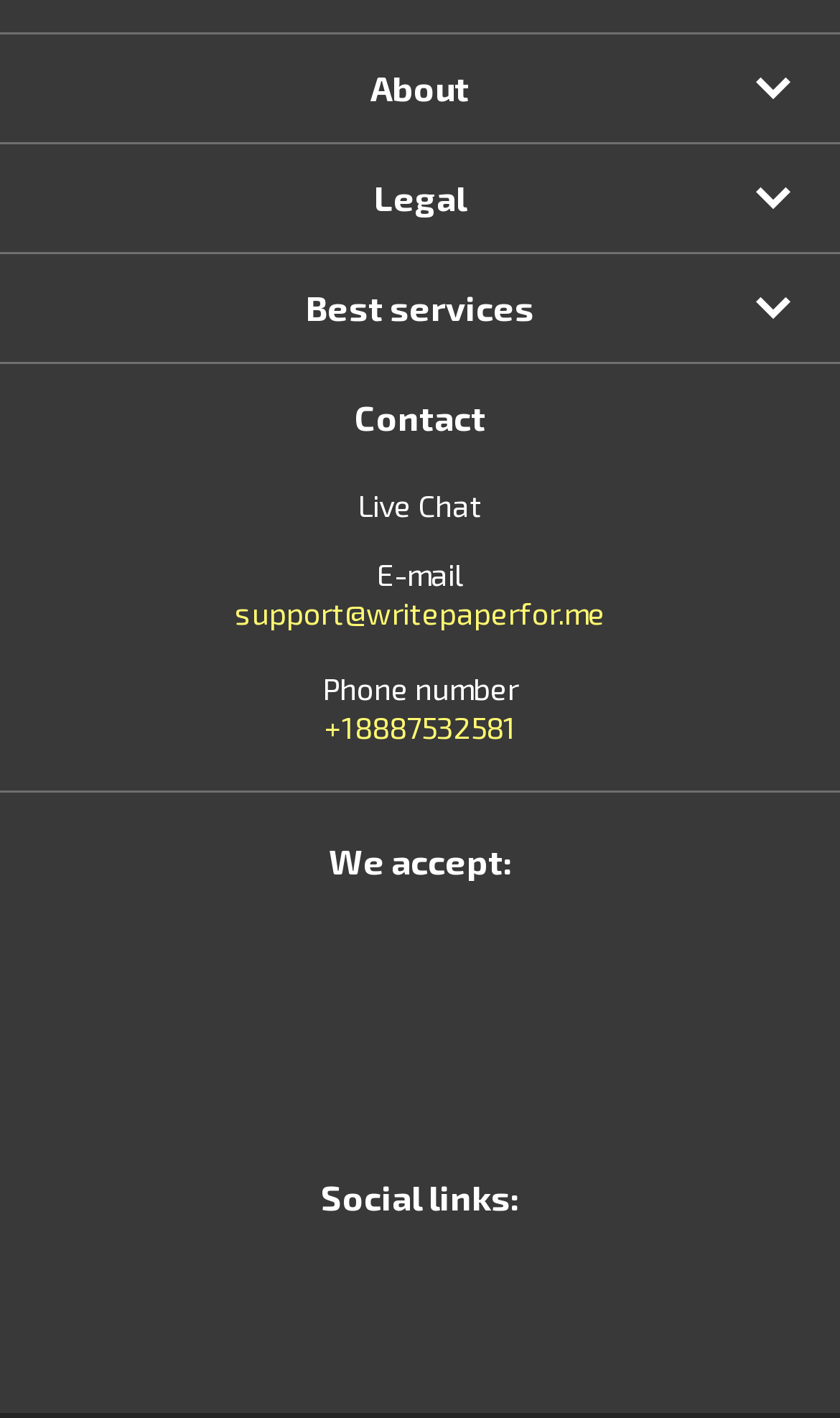What is the relationship between outsourcing assignments and GPA?
Based on the image, answer the question with as much detail as possible.

The webpage states that outsourcing assignments to professional writers can lead to a significant increase in GPA. The more assignments students outsource, the bigger the GPA boost they will see.